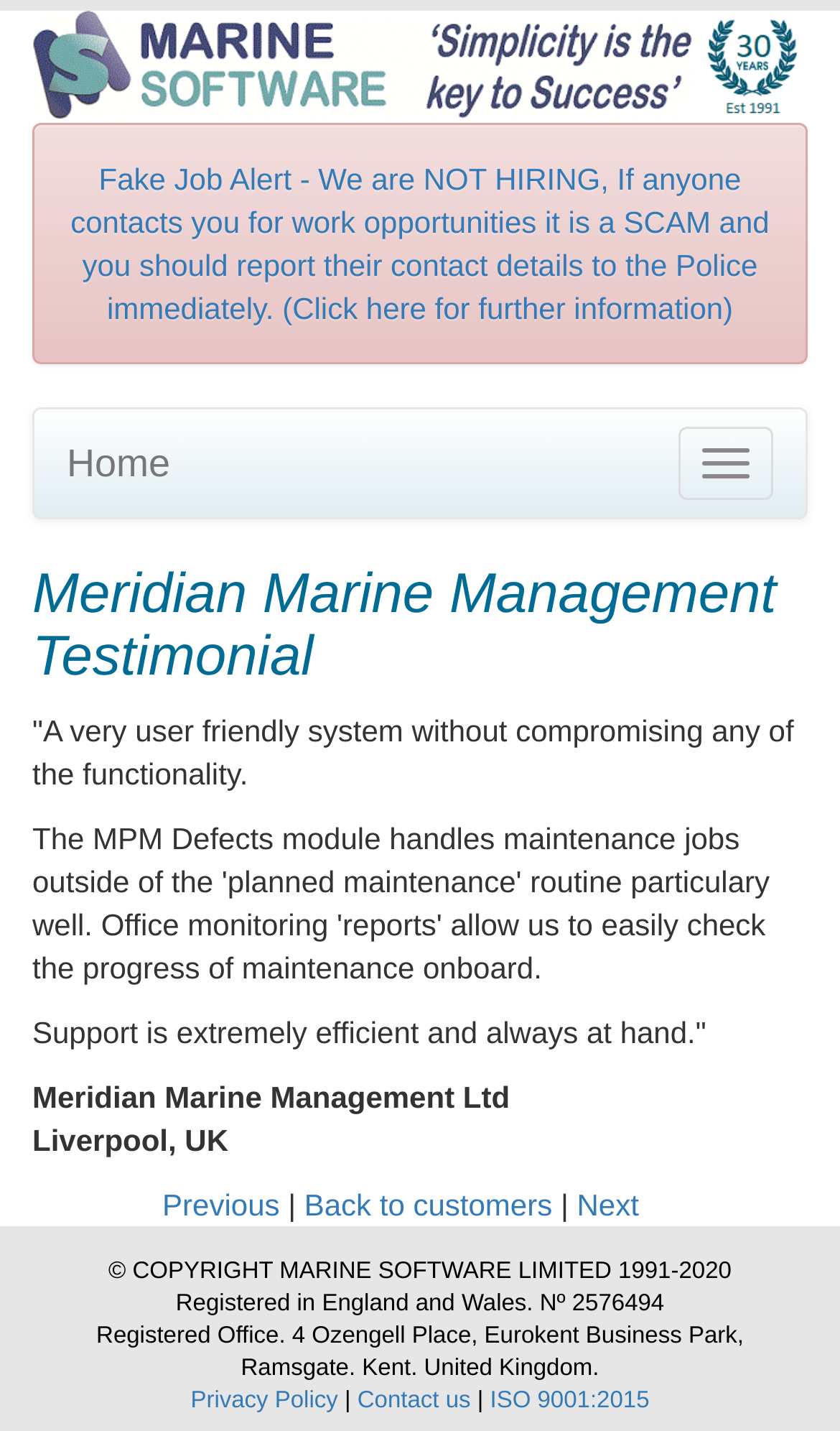Describe the entire webpage, focusing on both content and design.

The webpage is about testimonials for Meridian Marine Management. At the top left, there is a logo of Marine Software Limited. Below the logo, there is a warning link about fake job alerts. To the right of the warning link, there is a button to toggle navigation. 

On the top left, there is a link to the home page. Below the home link, there is a heading that reads "Meridian Marine Management Testimonial". 

The main content of the page is a testimonial, which is divided into three parts. The first part is a quote that says "A very user friendly system without compromising any of the functionality." The second part is another quote that says "Support is extremely efficient and always at hand." The third part includes the company name "Meridian Marine Management Ltd" and its location "Liverpool, UK". 

Below the testimonial, there are navigation links to previous, back to customers, and next testimonials. 

At the bottom of the page, there is a footer section that includes copyright information, registered office address, and links to privacy policy, contact us, and ISO 9001:2015.